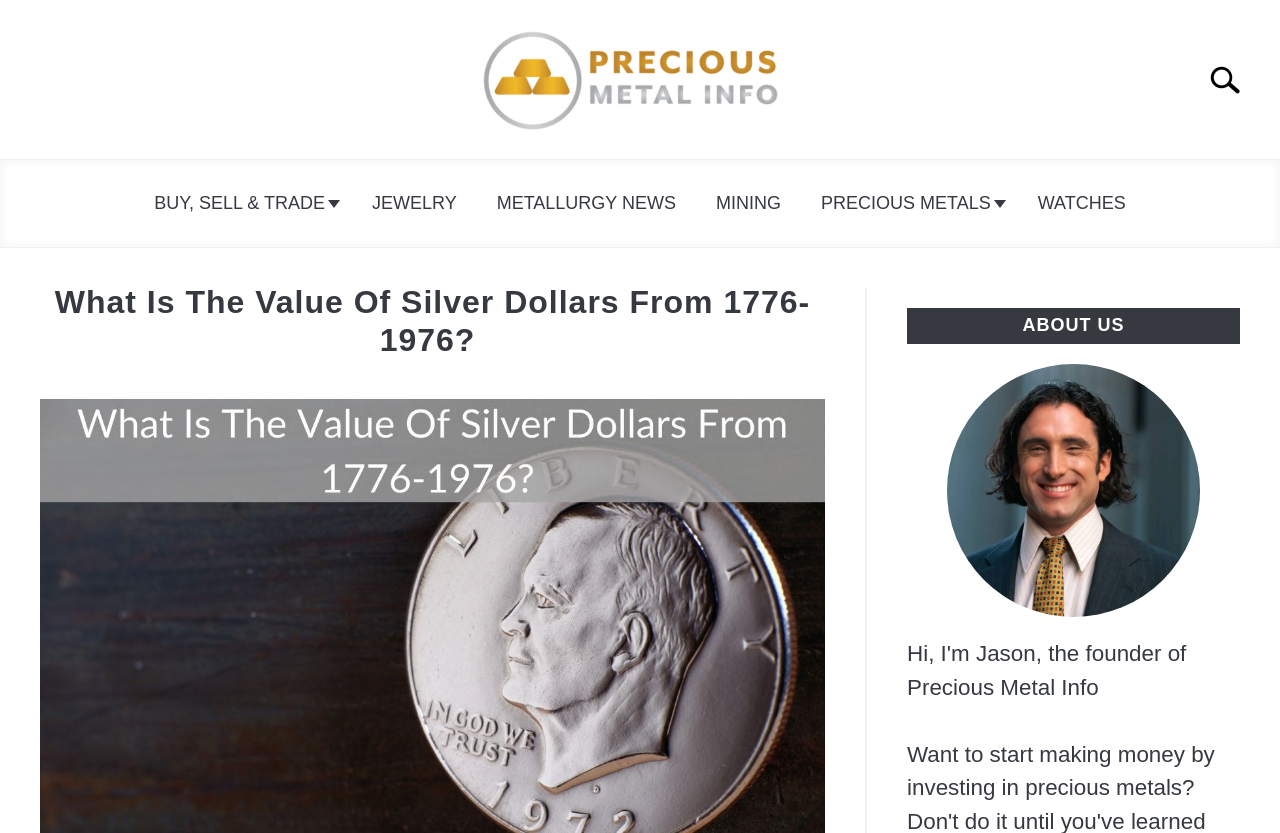What are the main categories on the website?
Based on the screenshot, answer the question with a single word or phrase.

JEWELRY, METALLURGY NEWS, MINING, PRECIOUS METALS, WATCHES